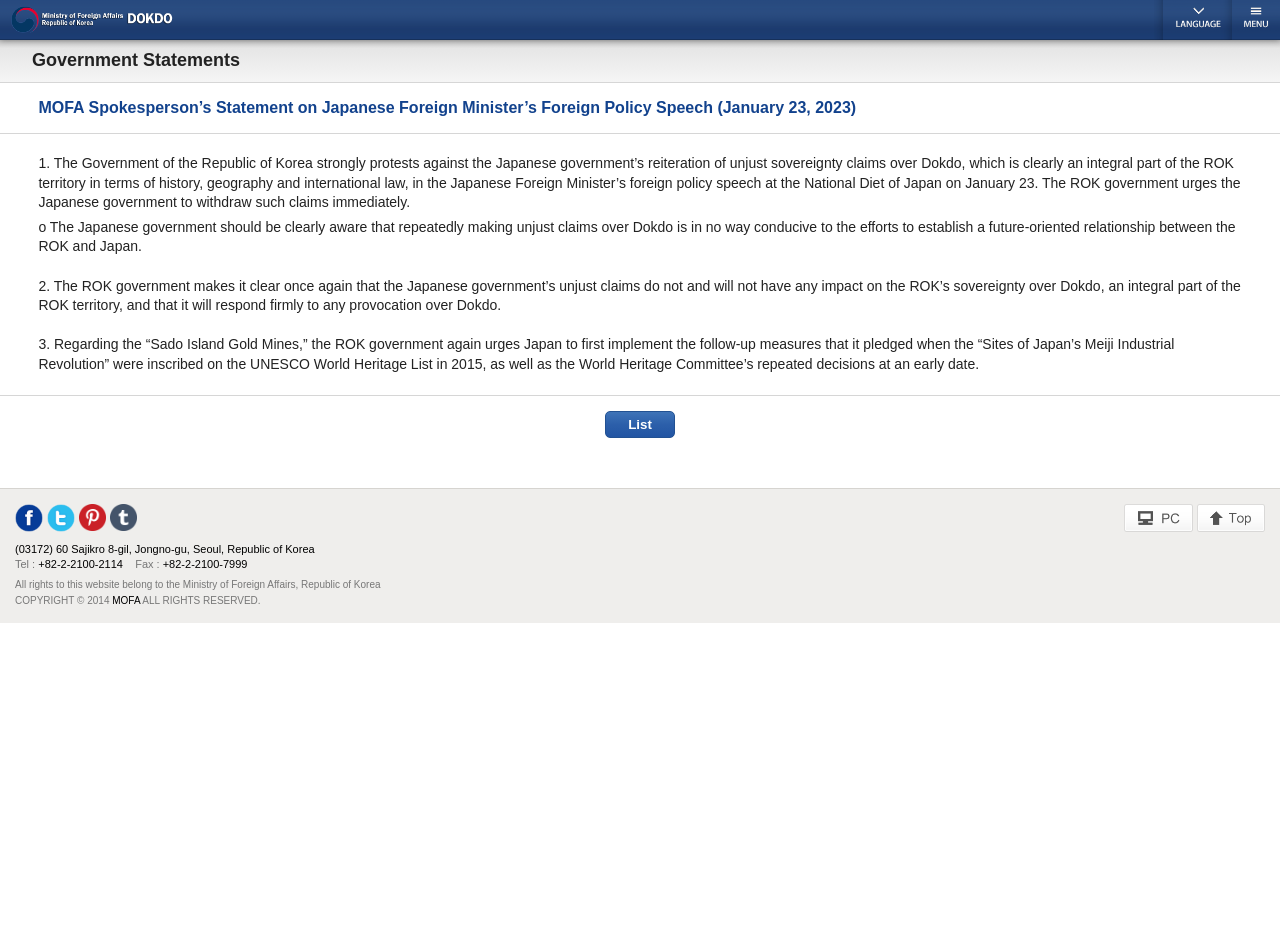Provide the bounding box coordinates for the UI element described in this sentence: "alt="go top"". The coordinates should be four float values between 0 and 1, i.e., [left, top, right, bottom].

[0.935, 0.528, 0.988, 0.545]